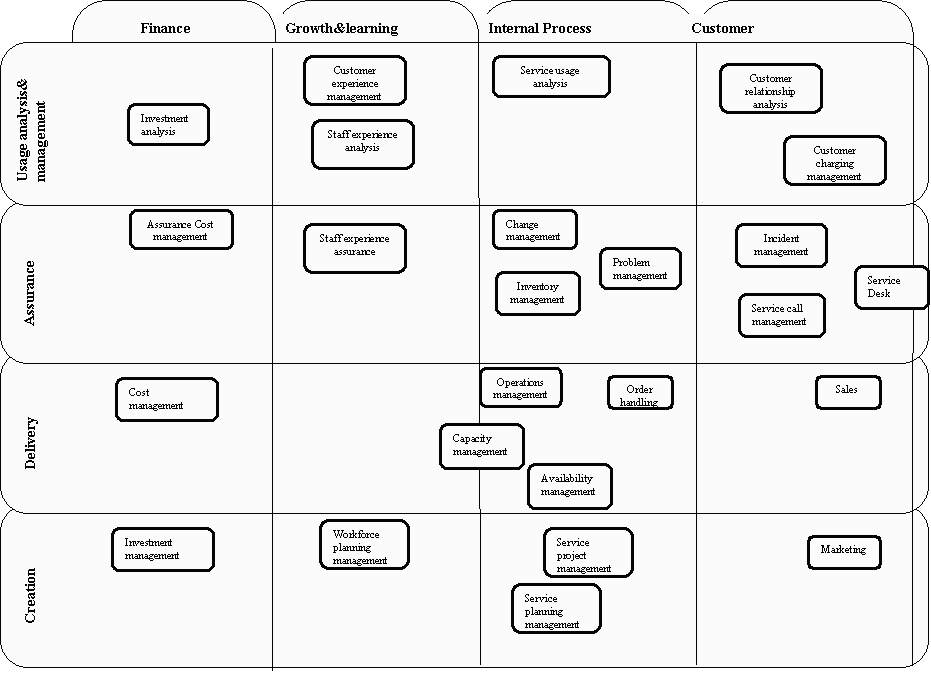Please reply to the following question with a single word or a short phrase:
How many functional areas are represented by distinct columns?

4